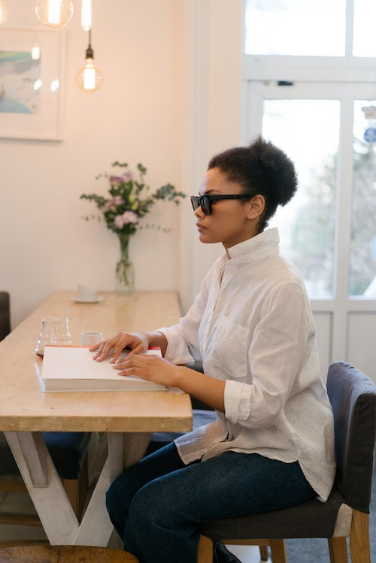What type of shirt is the woman wearing?
Could you give a comprehensive explanation in response to this question?

The caption explicitly states that the woman wears a white button-up shirt, which is a clear description of her attire.